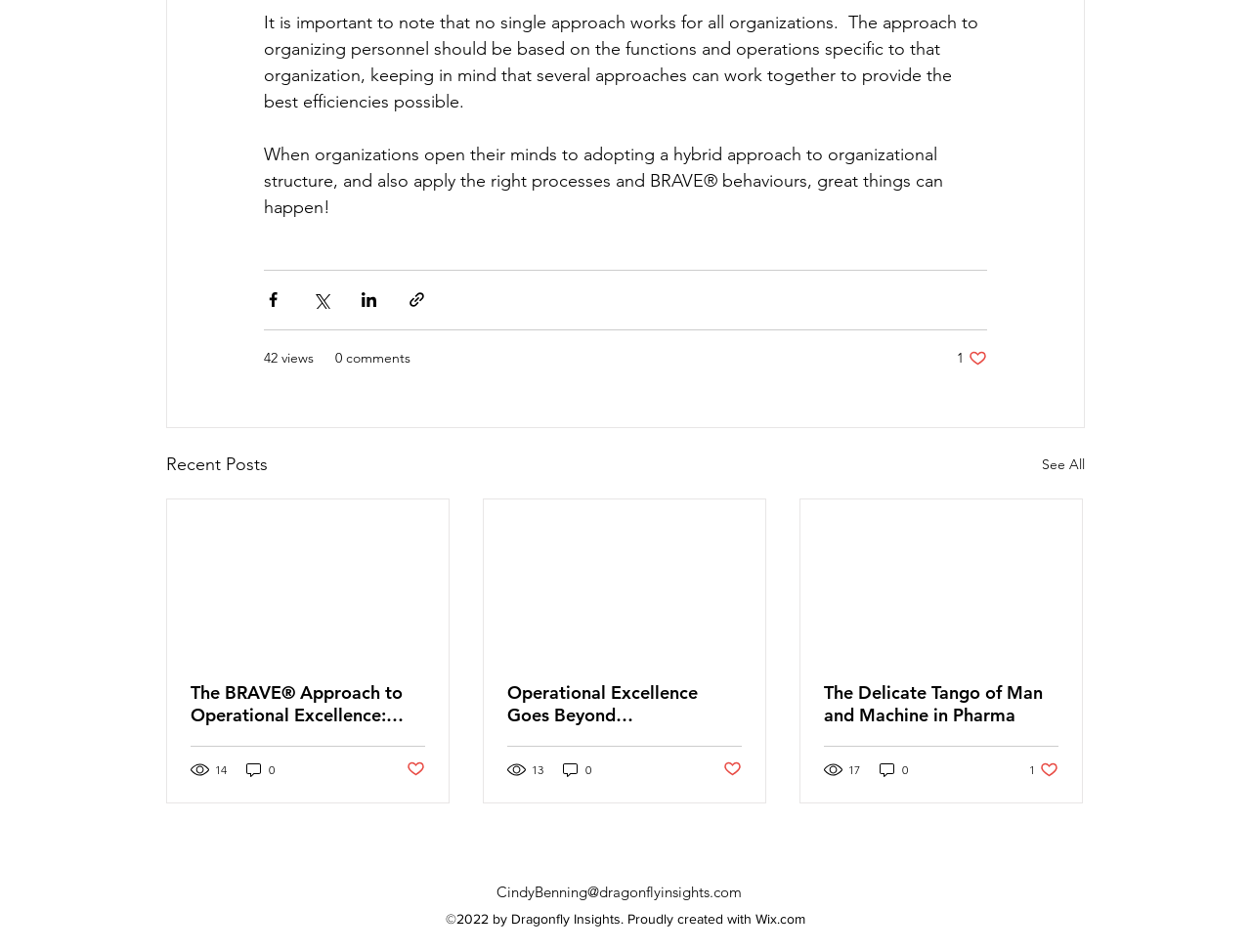Respond with a single word or phrase:
Who is the author of the webpage?

Cindy Benning